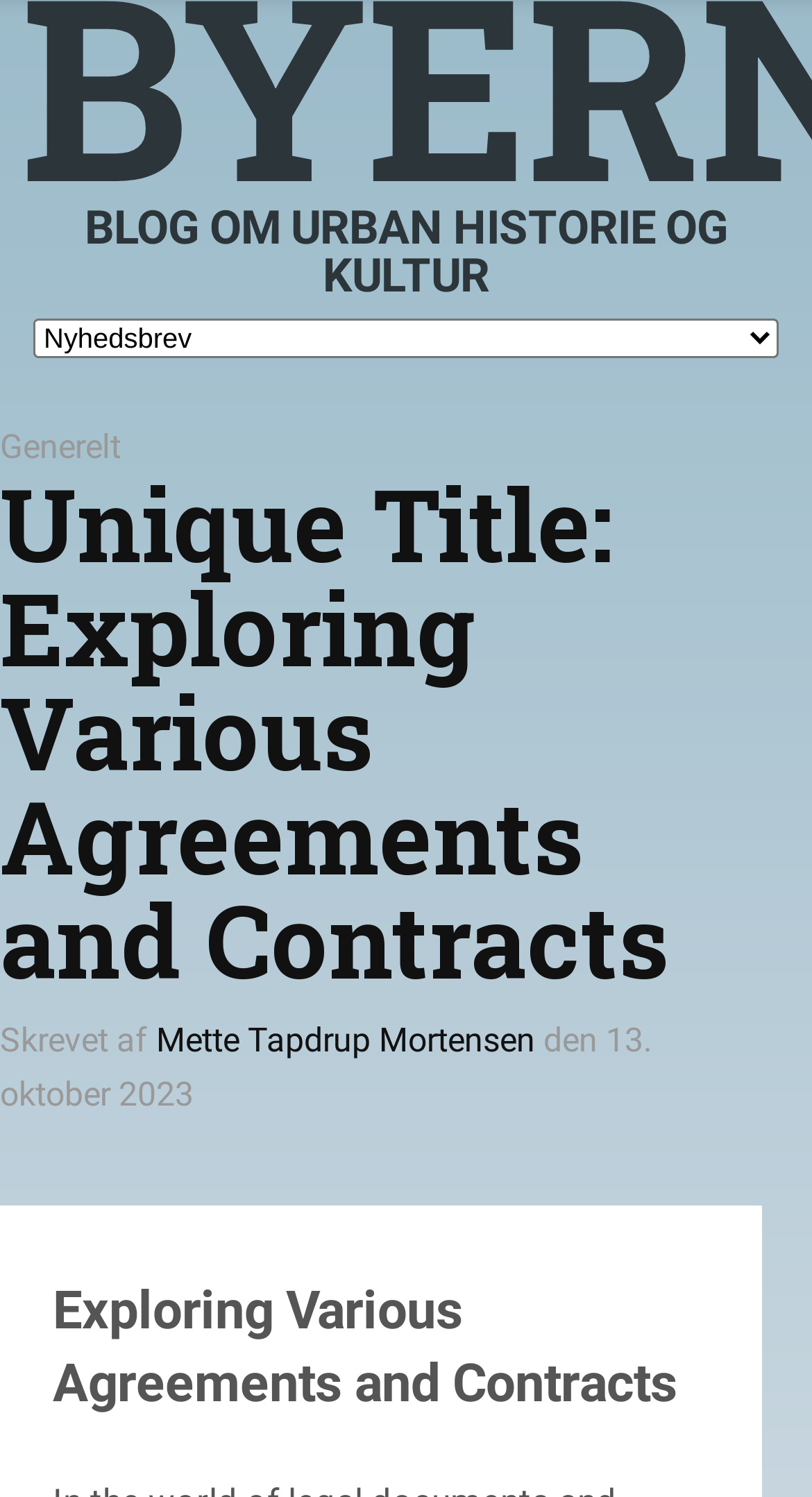What is the title of the blog post section?
Please describe in detail the information shown in the image to answer the question.

I found the title of the blog post section by looking at the heading element with the text 'Exploring Various Agreements and Contracts' which is located below the main heading, indicating that it is the title of the blog post section.